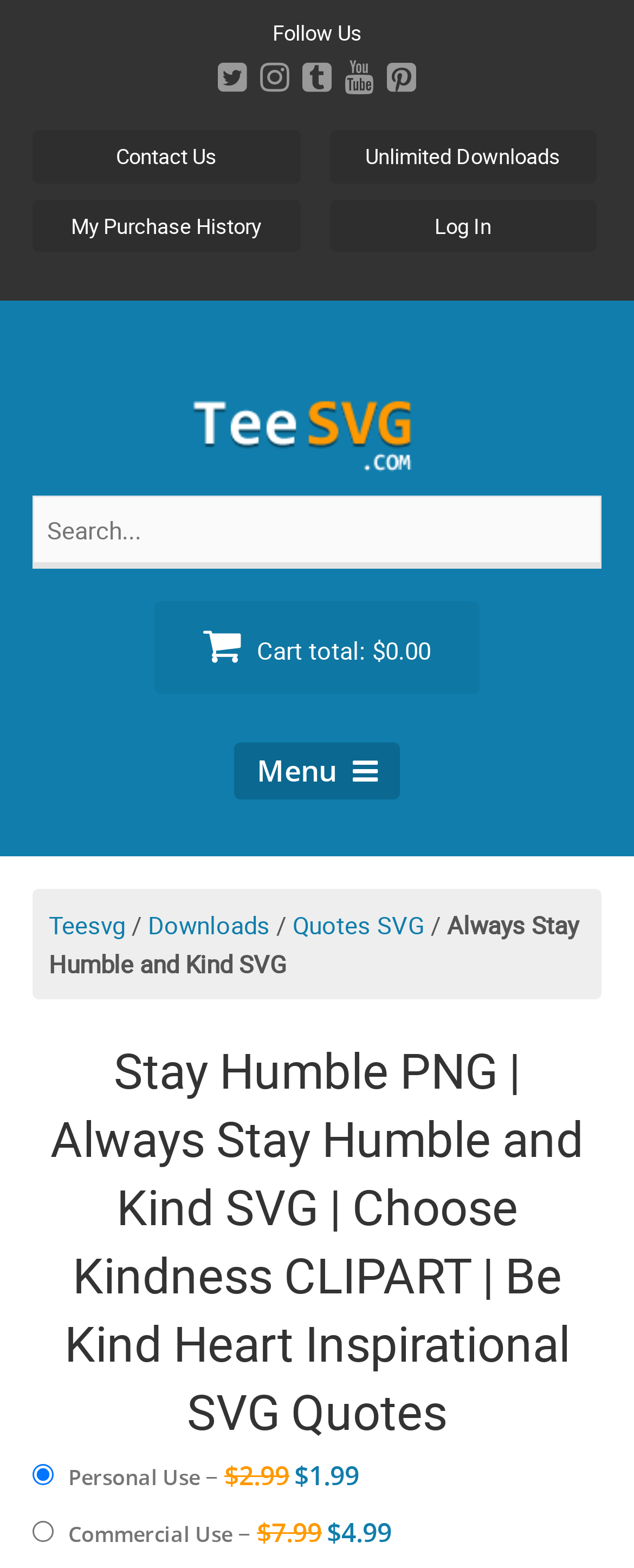How many menu items are there?
Please ensure your answer to the question is detailed and covers all necessary aspects.

I looked at the menu links and saw that there are 'Teesvg', 'Downloads', 'Quotes SVG', and 'Always Stay Humble and Kind SVG' links. There are 4 menu items.